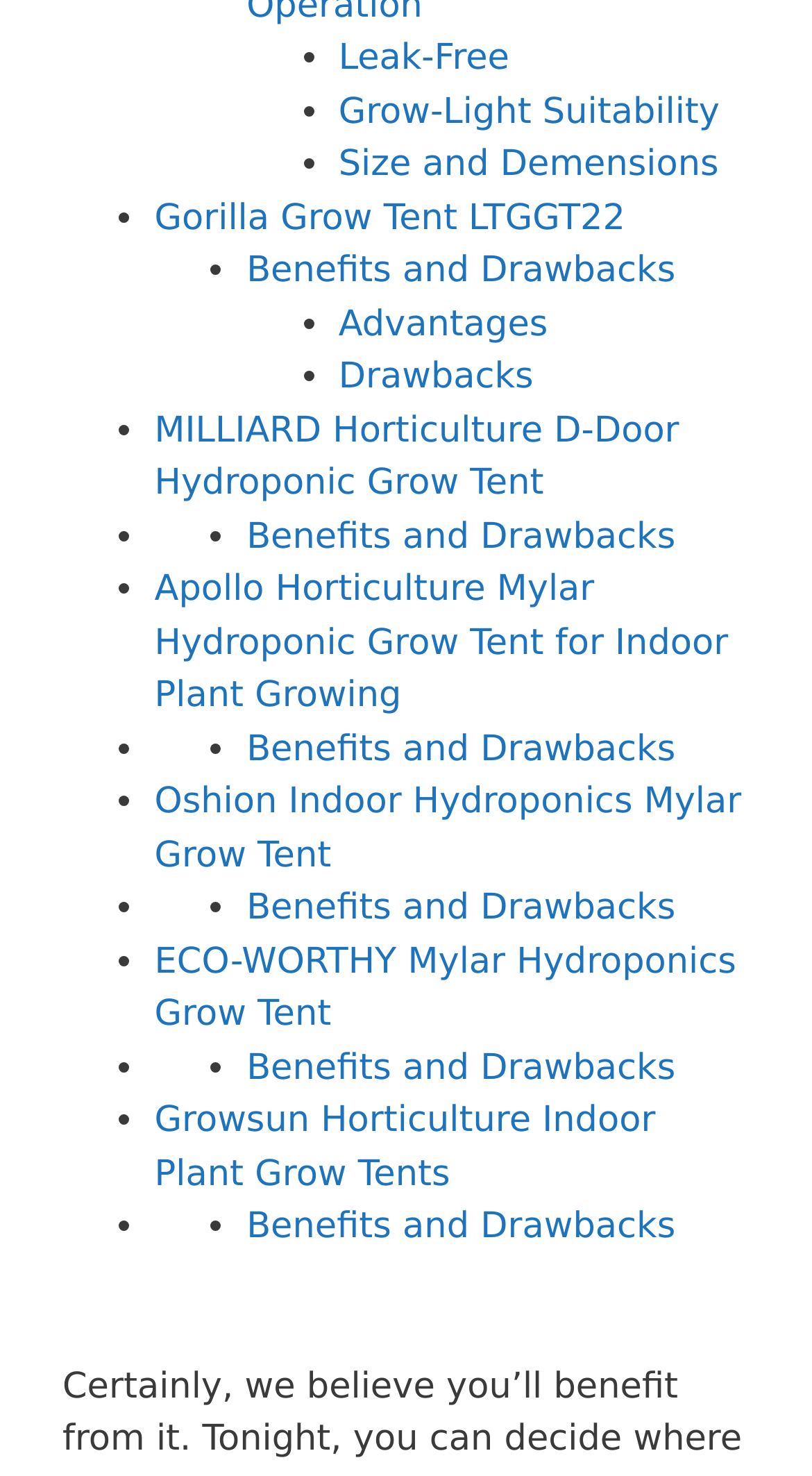What is the first product listed? Observe the screenshot and provide a one-word or short phrase answer.

Gorilla Grow Tent LTGGT22